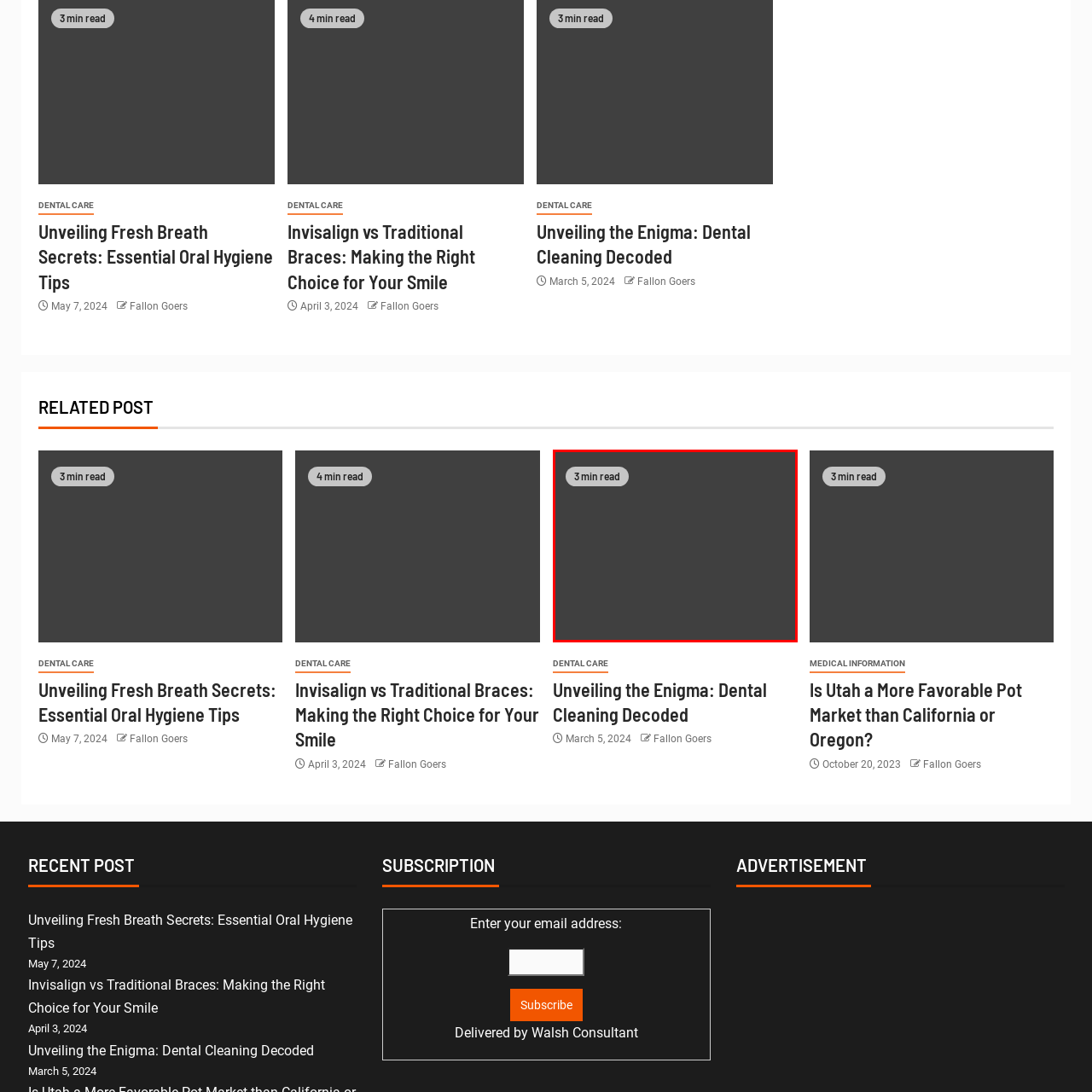What is the purpose of the '3 min read' caption?
Look at the section marked by the red bounding box and provide a single word or phrase as your answer.

to gauge time investment